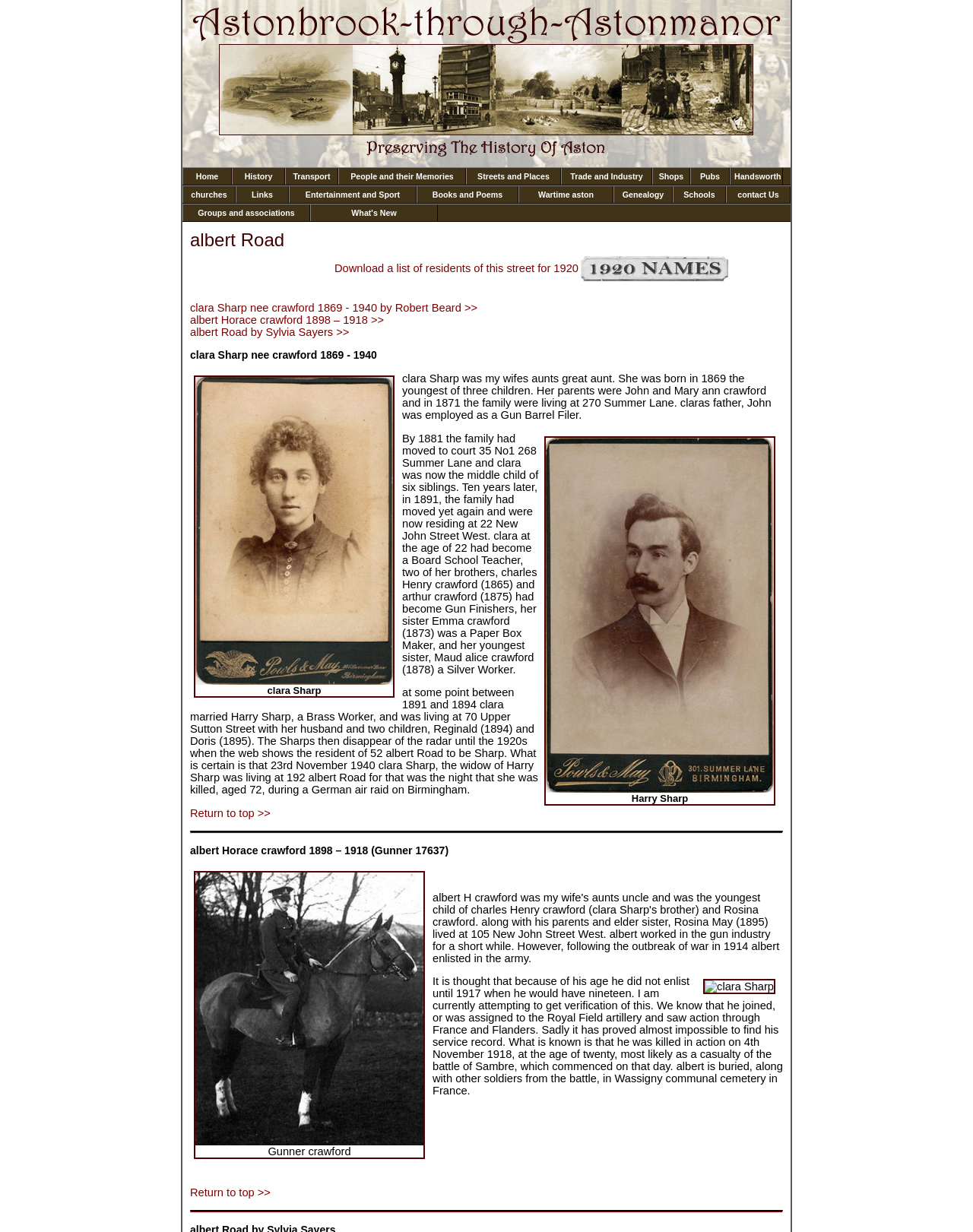Find the bounding box coordinates for the area you need to click to carry out the instruction: "Click on the 'Download a list of residents of this street for 1920' link". The coordinates should be four float numbers between 0 and 1, indicated as [left, top, right, bottom].

[0.344, 0.213, 0.595, 0.223]